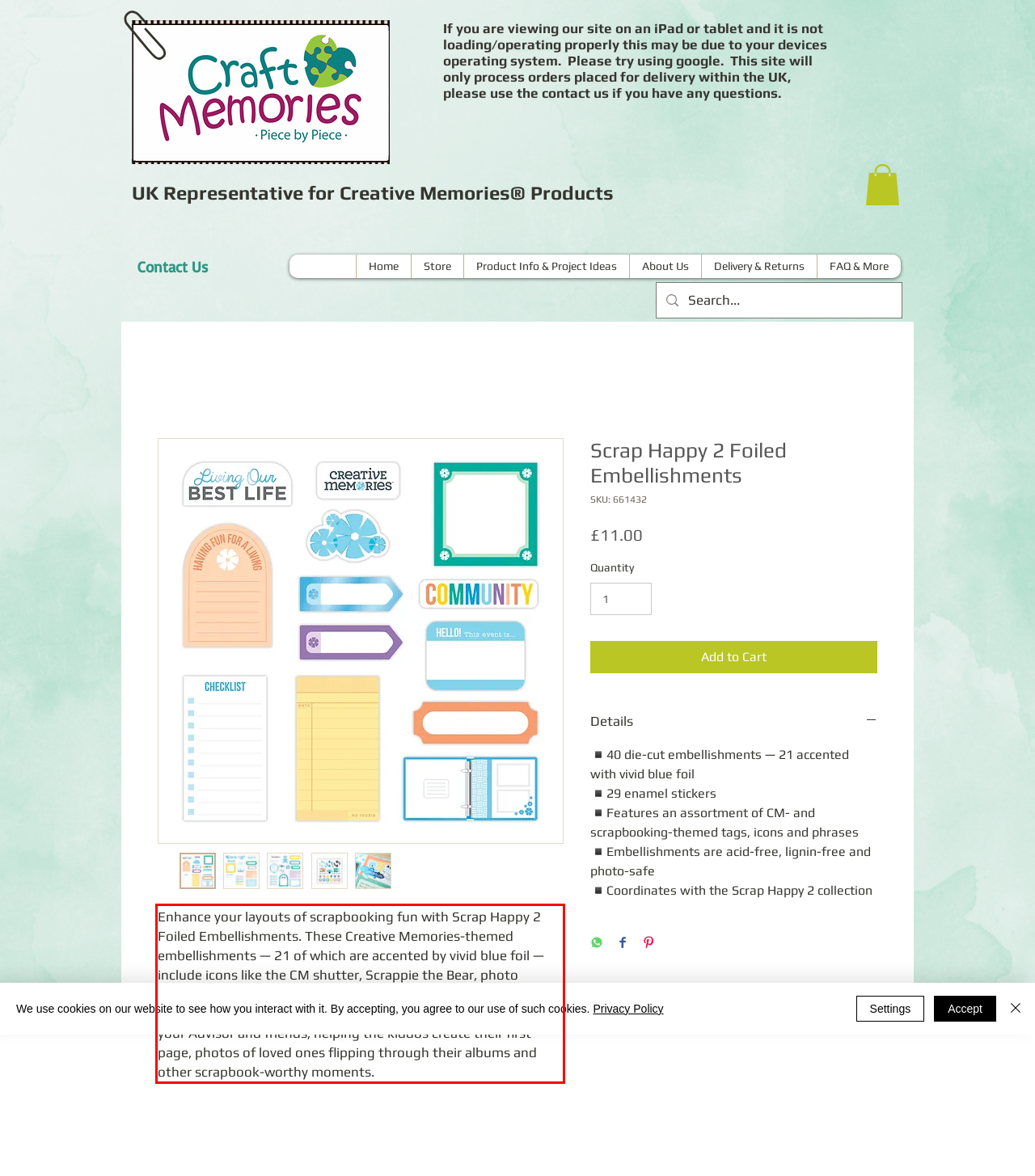Please examine the webpage screenshot containing a red bounding box and use OCR to recognize and output the text inside the red bounding box.

Enhance your layouts of scrapbooking fun with Scrap Happy 2 Foiled Embellishments. These Creative Memories-themed embellishments — 21 of which are accented by vivid blue foil — include icons like the CM shutter, Scrappie the Bear, photo albums and tags, as well as titles like “Launch day,” “Sisterhood” and “Memories.” They’re perfect for memories cropping with your Advisor and friends, helping the kiddos create their first page, photos of loved ones flipping through their albums and other scrapbook-worthy moments.